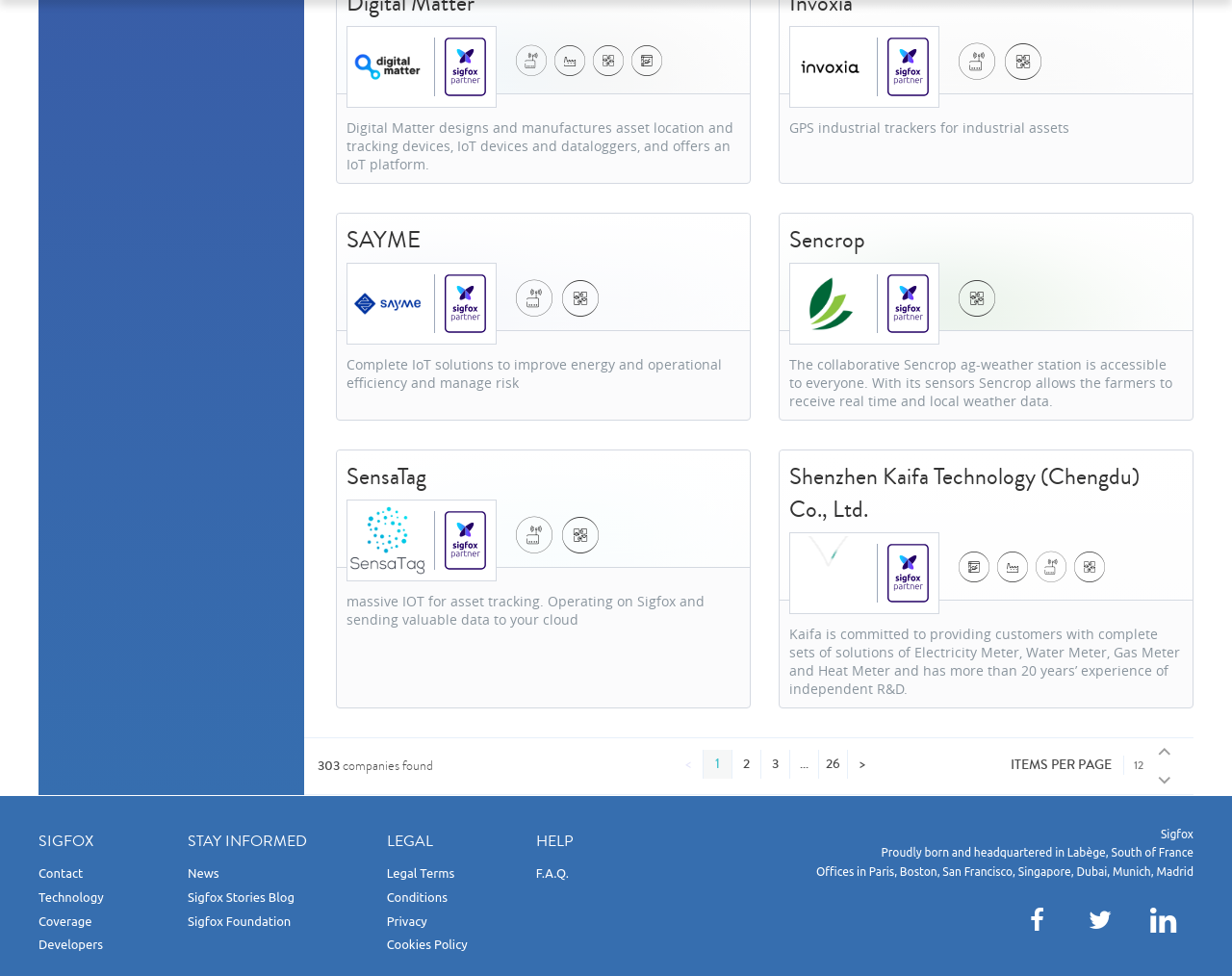Pinpoint the bounding box coordinates of the area that should be clicked to complete the following instruction: "Contact Sigfox". The coordinates must be given as four float numbers between 0 and 1, i.e., [left, top, right, bottom].

[0.031, 0.888, 0.067, 0.902]